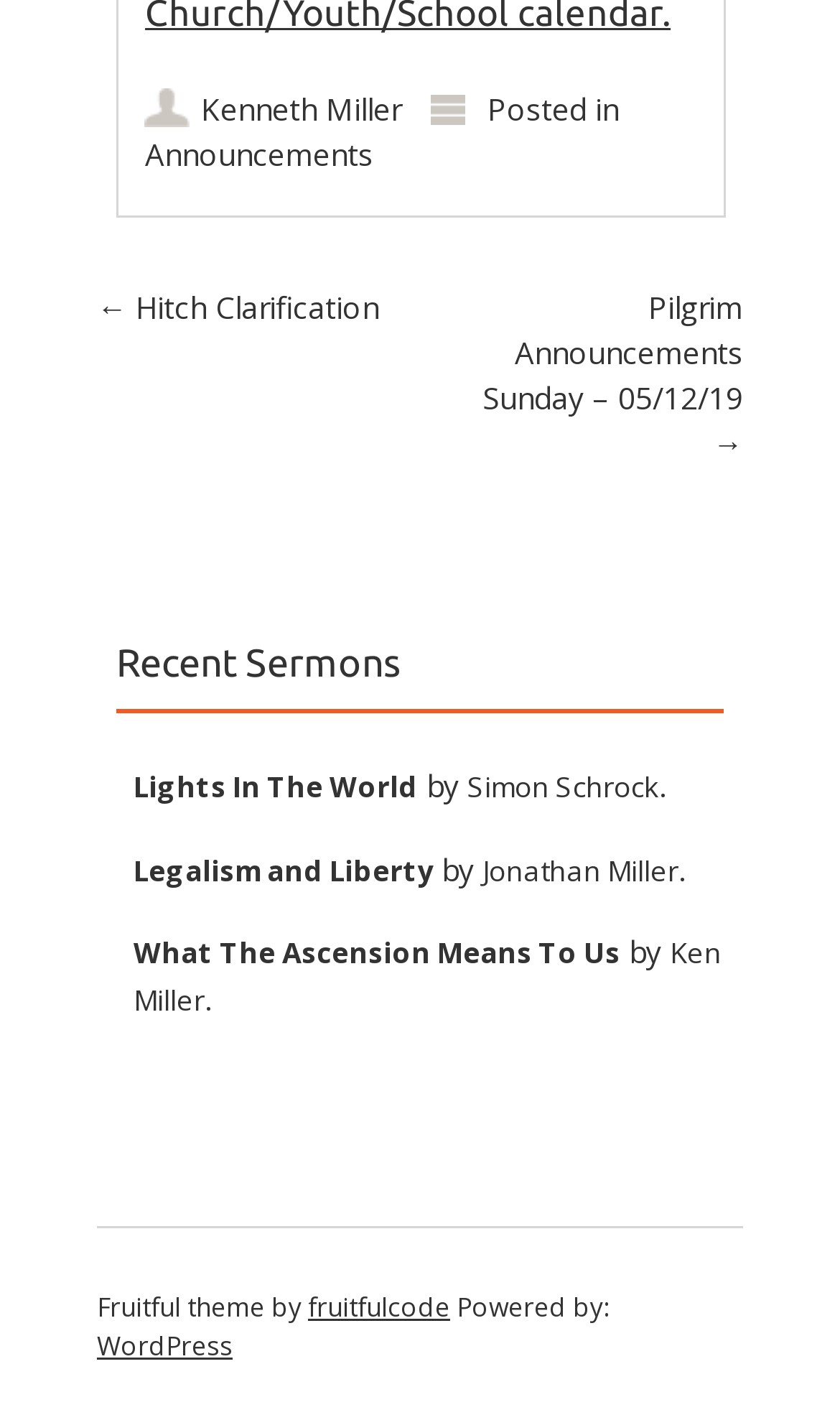What is the title of the second sermon?
Please respond to the question with a detailed and thorough explanation.

I looked at the section titled 'Recent Sermons' and found the second sermon, which is 'Legalism and Liberty' by Jonathan Miller.